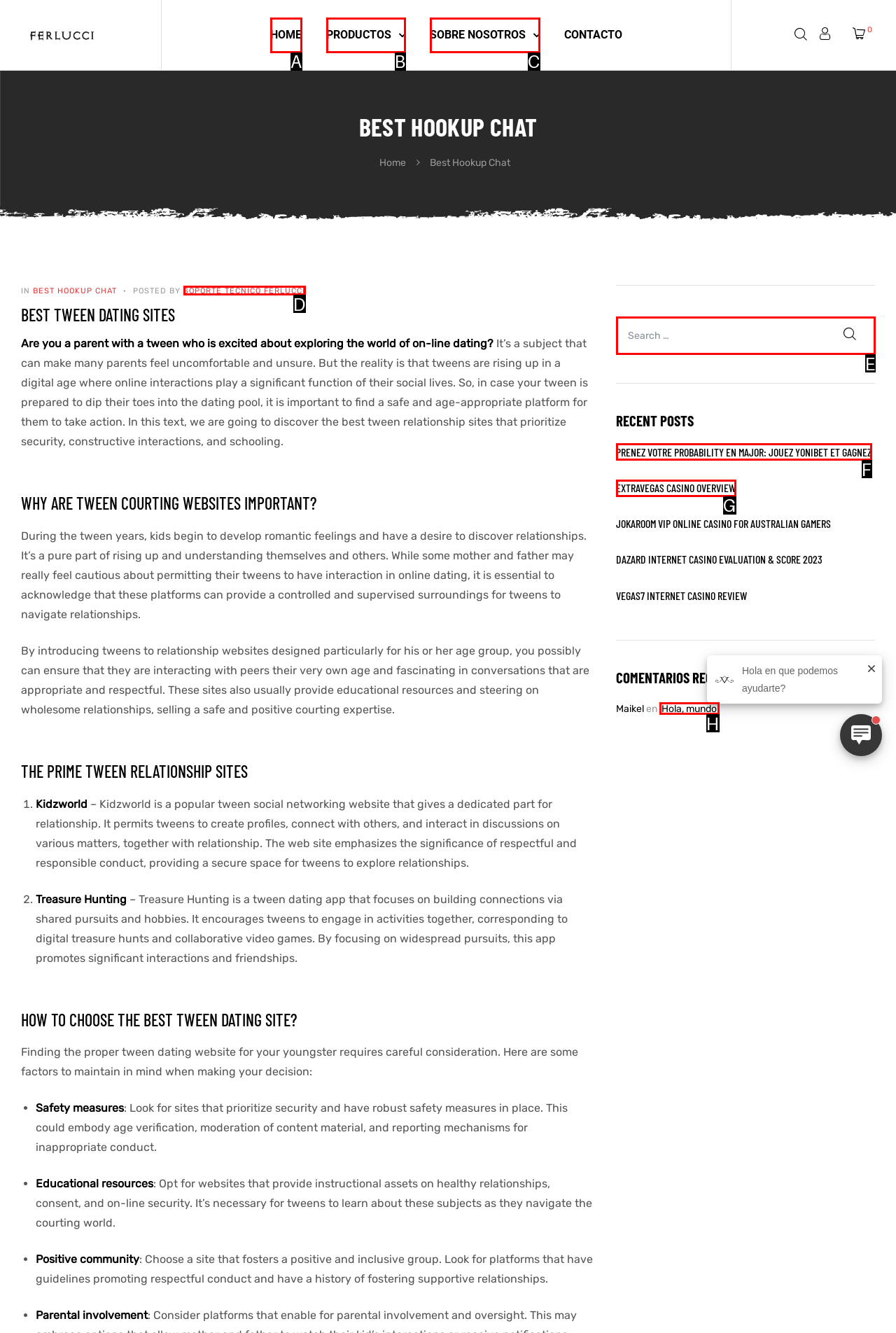Using the description: ¡Hola, mundo!, find the corresponding HTML element. Provide the letter of the matching option directly.

H